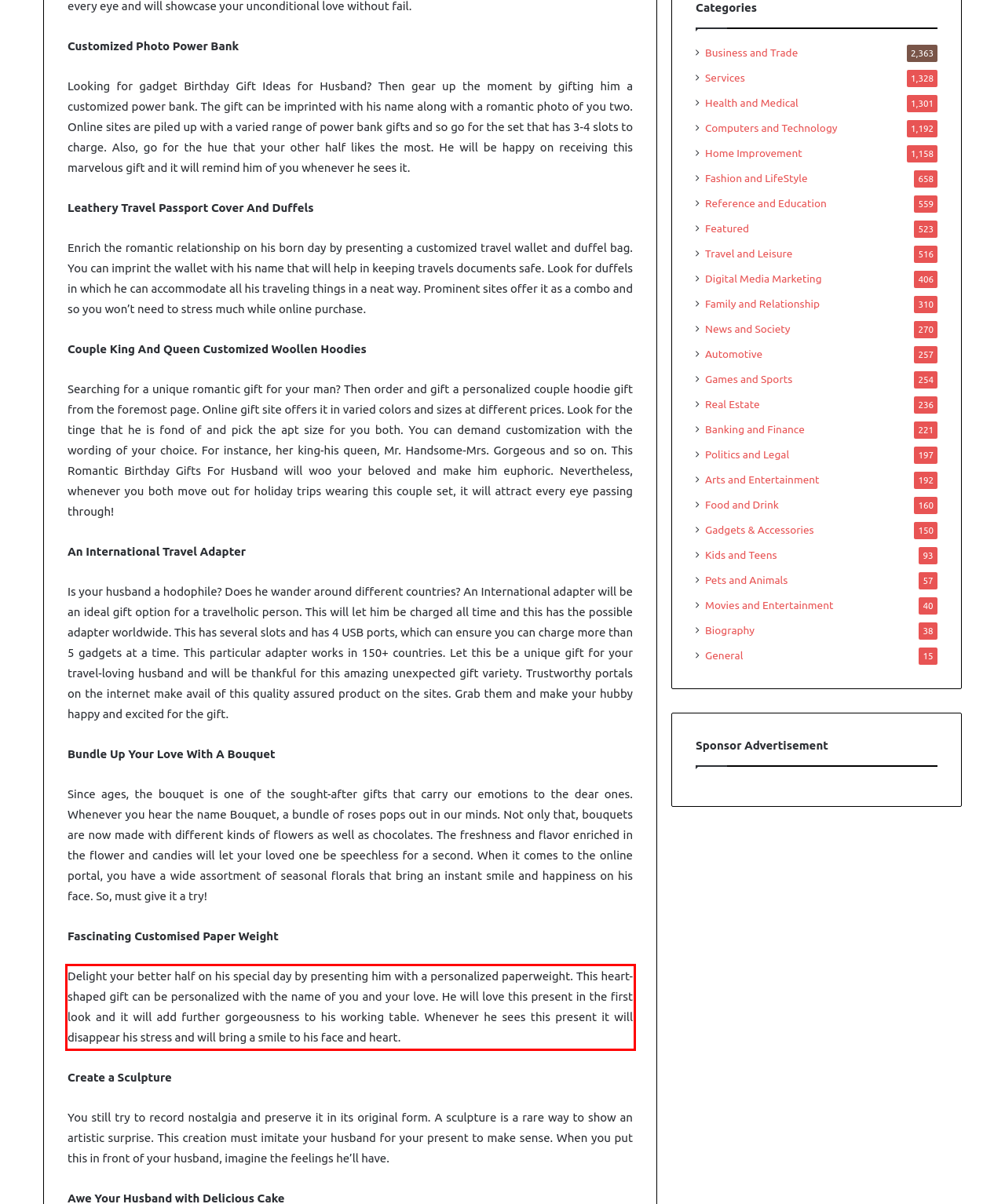Examine the webpage screenshot and use OCR to recognize and output the text within the red bounding box.

Delight your better half on his special day by presenting him with a personalized paperweight. This heart-shaped gift can be personalized with the name of you and your love. He will love this present in the first look and it will add further gorgeousness to his working table. Whenever he sees this present it will disappear his stress and will bring a smile to his face and heart.